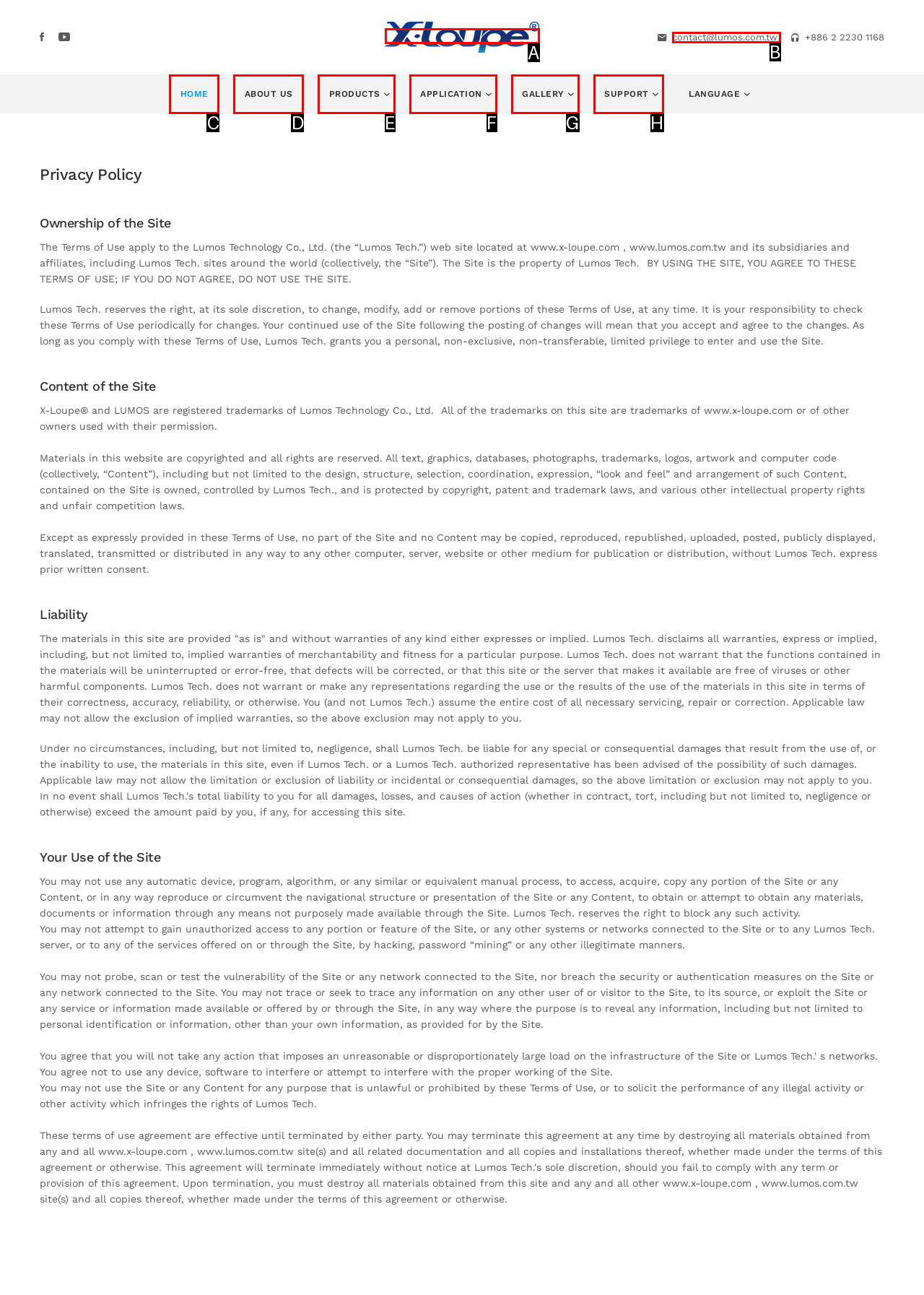With the provided description: alt="x-loupe", select the most suitable HTML element. Respond with the letter of the selected option.

A